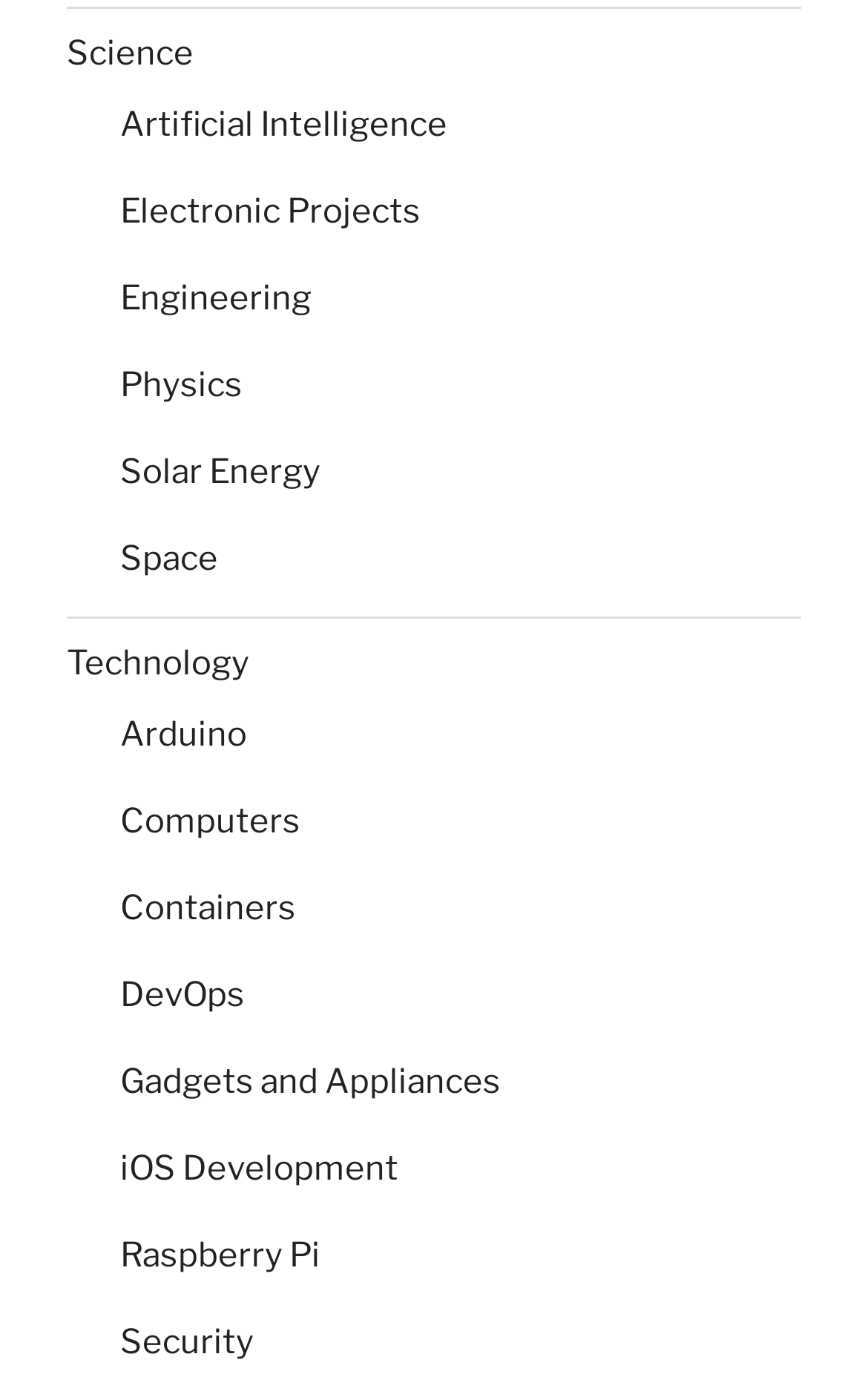Answer the question below with a single word or a brief phrase: 
How many links are related to technology?

9